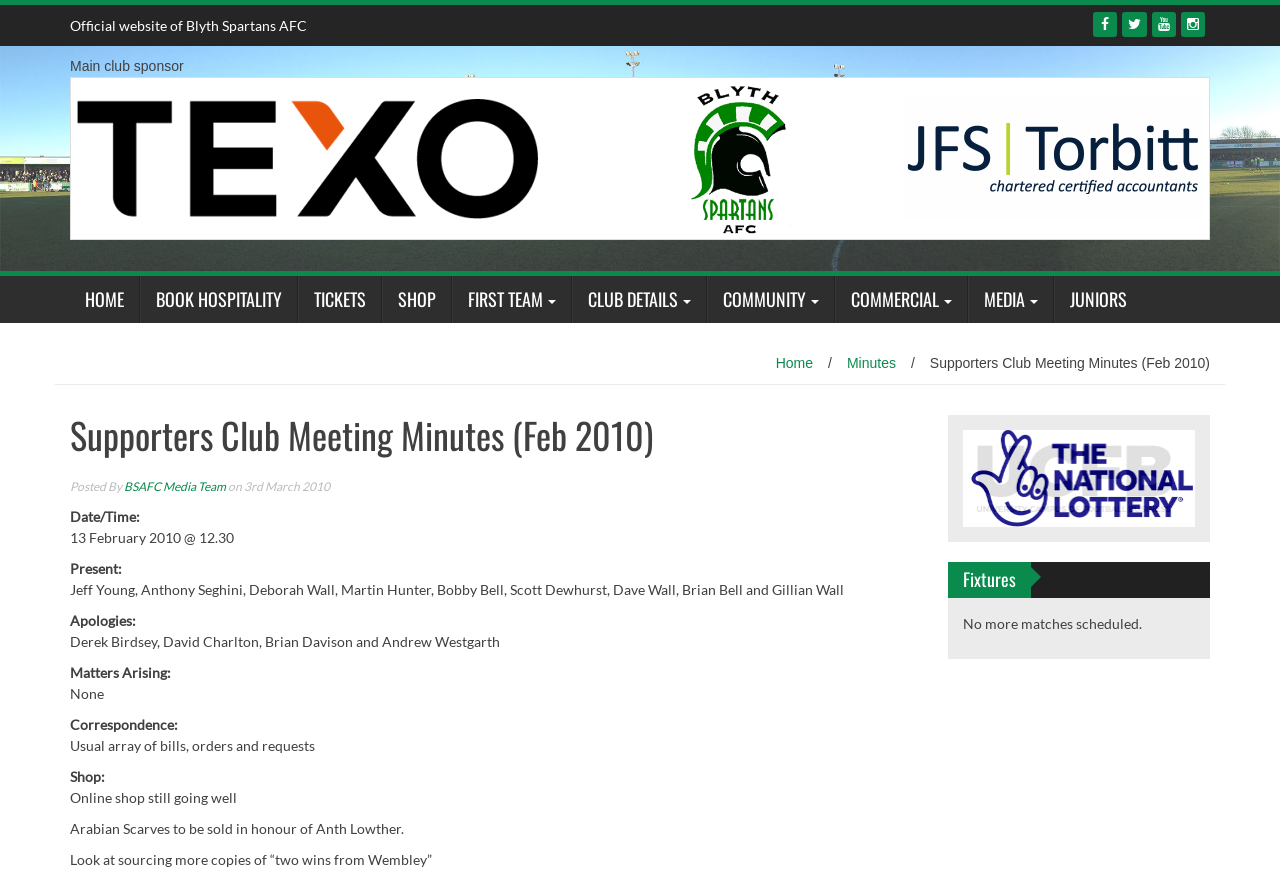Can you find the bounding box coordinates for the UI element given this description: "BSAFC Media Team"? Provide the coordinates as four float numbers between 0 and 1: [left, top, right, bottom].

[0.097, 0.541, 0.177, 0.558]